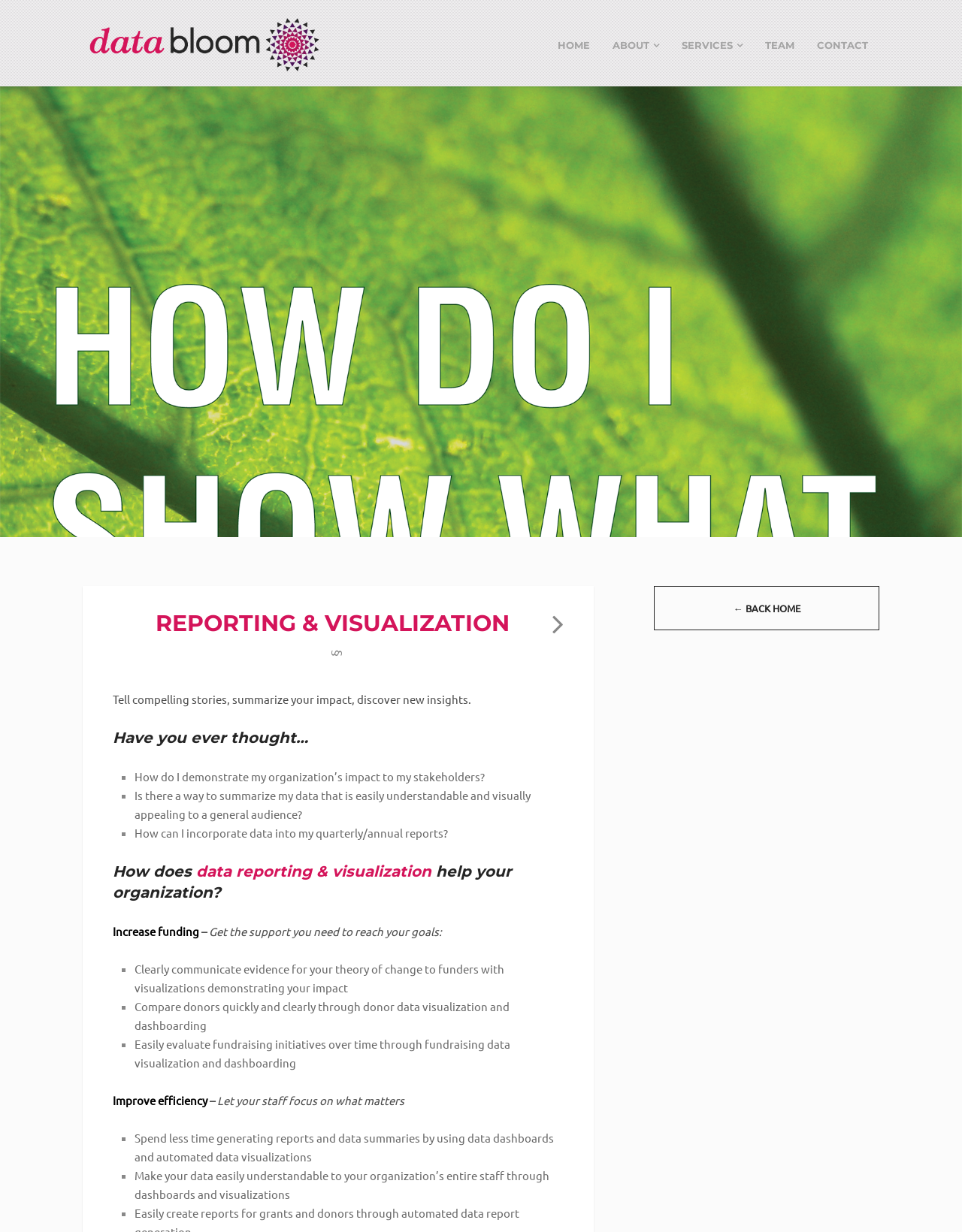Provide a brief response to the question below using a single word or phrase: 
What are the main sections of the website?

HOME, ABOUT, SERVICES, TEAM, CONTACT